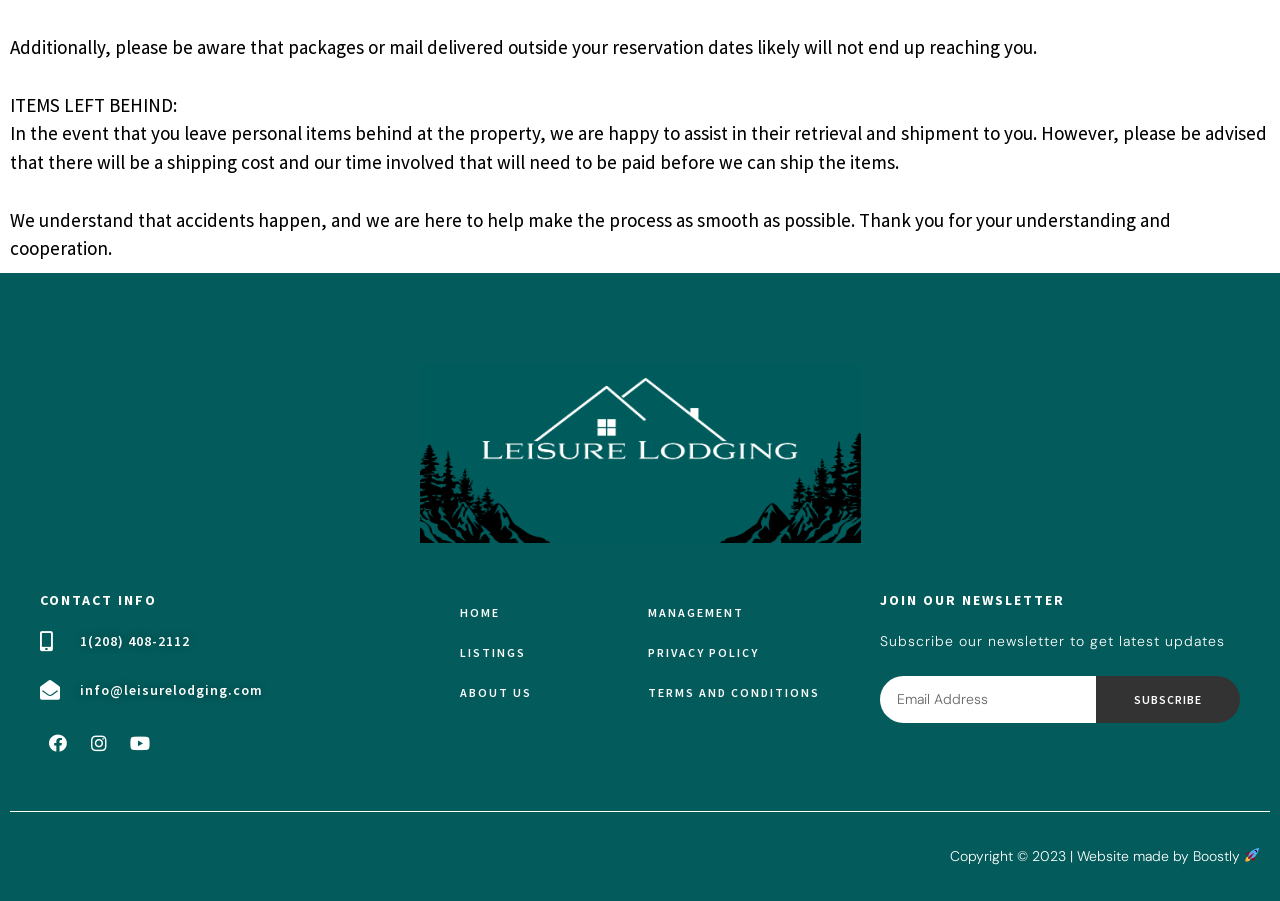Identify the bounding box coordinates of the clickable region necessary to fulfill the following instruction: "Send an email". The bounding box coordinates should be four float numbers between 0 and 1, i.e., [left, top, right, bottom].

[0.031, 0.75, 0.205, 0.782]